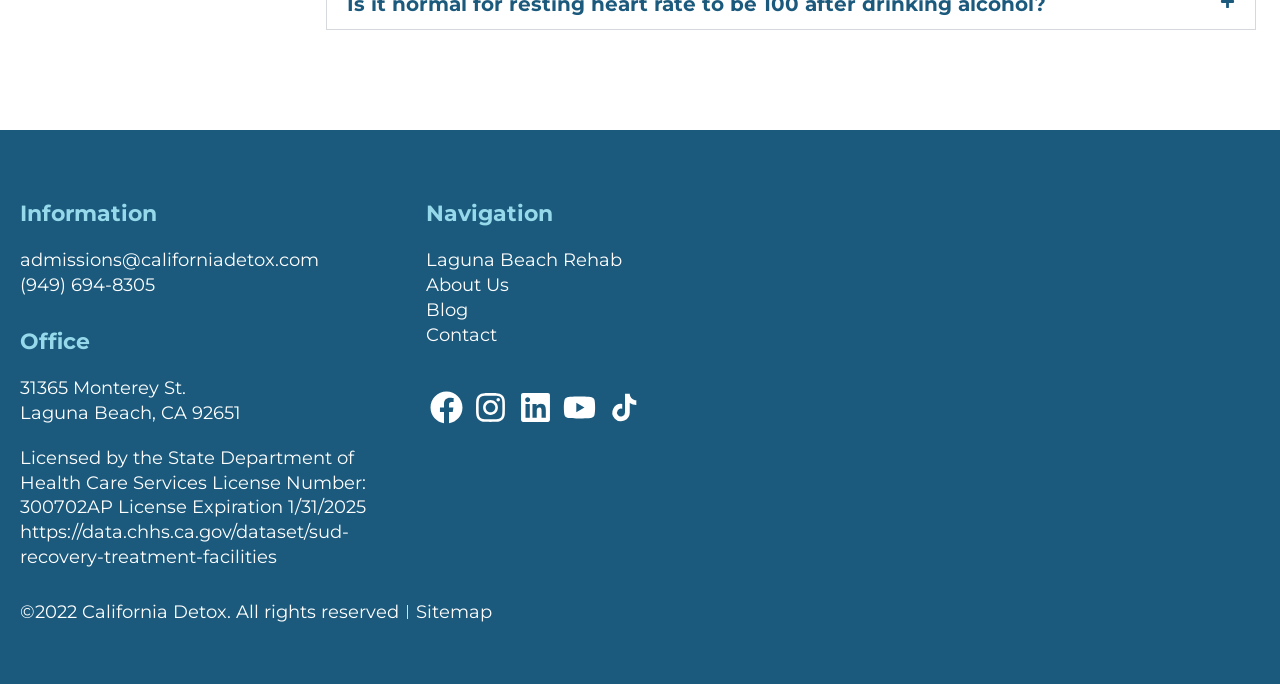Can you find the bounding box coordinates for the element that needs to be clicked to execute this instruction: "View sitemap"? The coordinates should be given as four float numbers between 0 and 1, i.e., [left, top, right, bottom].

[0.325, 0.877, 0.384, 0.913]